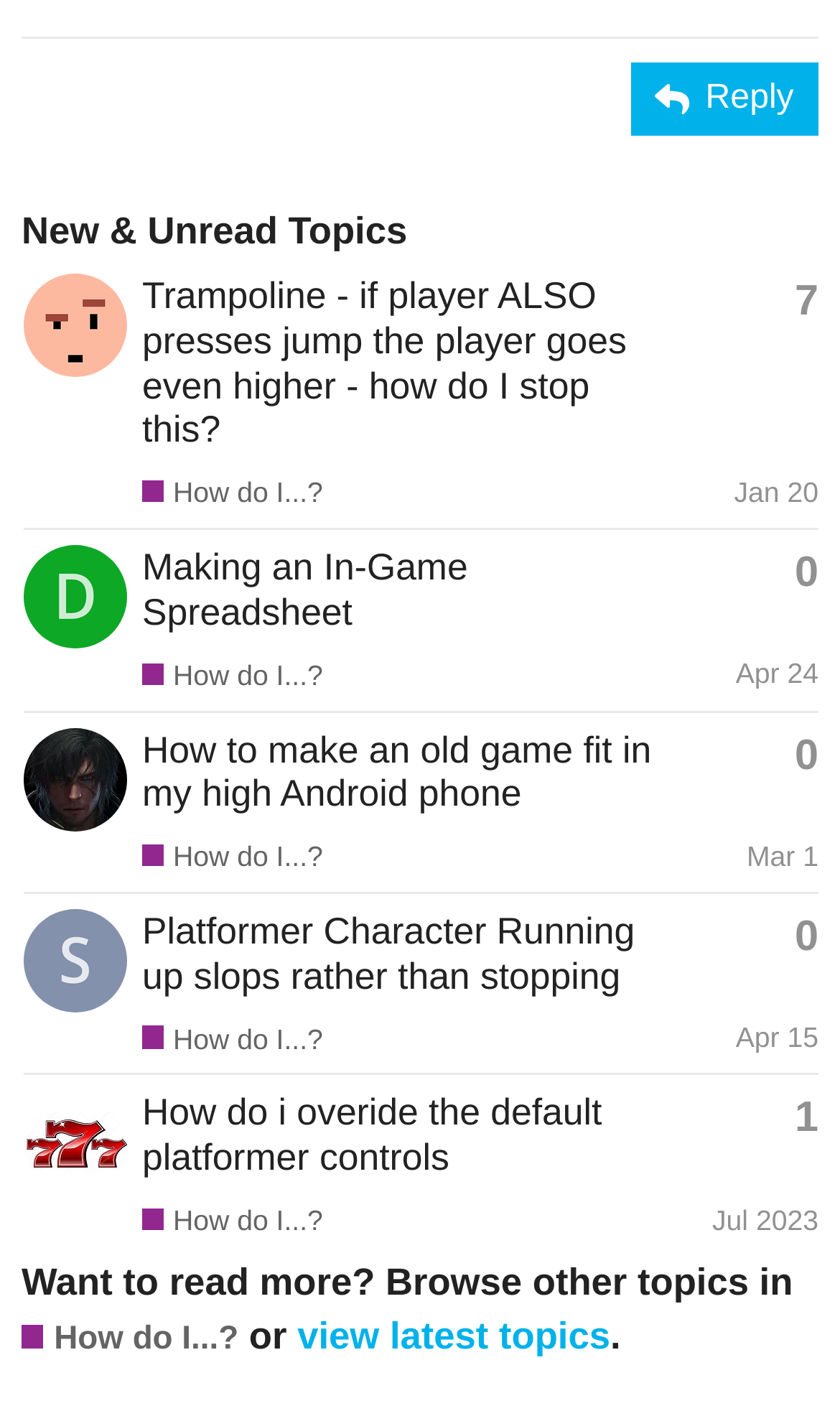Using floating point numbers between 0 and 1, provide the bounding box coordinates in the format (top-left x, top-left y, bottom-right x, bottom-right y). Locate the UI element described here: How do I...?

[0.169, 0.467, 0.385, 0.49]